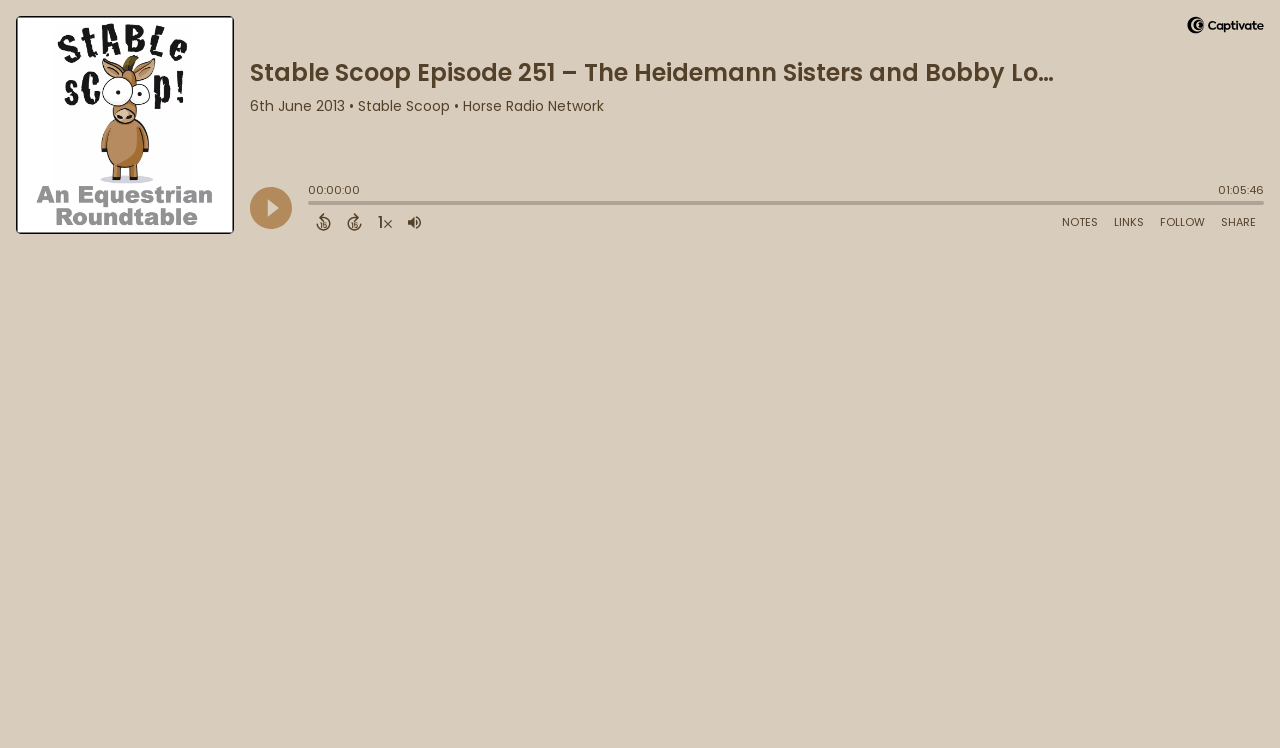Craft a detailed narrative of the webpage's structure and content.

This webpage is about a podcast episode, specifically "Stable Scoop Episode 251 – The Heidemann Sisters and Bobby Lovgren". At the top, there is a link and an image, likely a logo or icon, positioned on the right side of the page. Below this, there is a larger image, which is the artwork for the podcast.

The main content of the page is divided into two sections. On the left side, there is a section with the episode title, "Stable Scoop Episode 251 – The Heidemann Sisters and Bobby Lovgren", followed by the date "6th June 2013" and a description "• Stable Scoop • Horse Radio Network". Below this, there is a "Play" button with an accompanying image.

On the right side of the page, there is a section with audio controls. There is a current timestamp display showing "00:00:00", and an episode length display showing "01:05:46". Below this, there is a horizontal slider for navigating the audio. There are also several buttons for controlling the audio, including "Back 15 Seconds", "Forward 15 Seconds", "Change audio speed to 1.5 times", "Adjust volume", and "Open Shownotes", "Open Links", "Follow Podcast", and "Share Episode" buttons, each with an accompanying image or text.

Overall, the webpage is focused on providing easy access to listen to the podcast episode, with clear controls for navigating and controlling the audio.